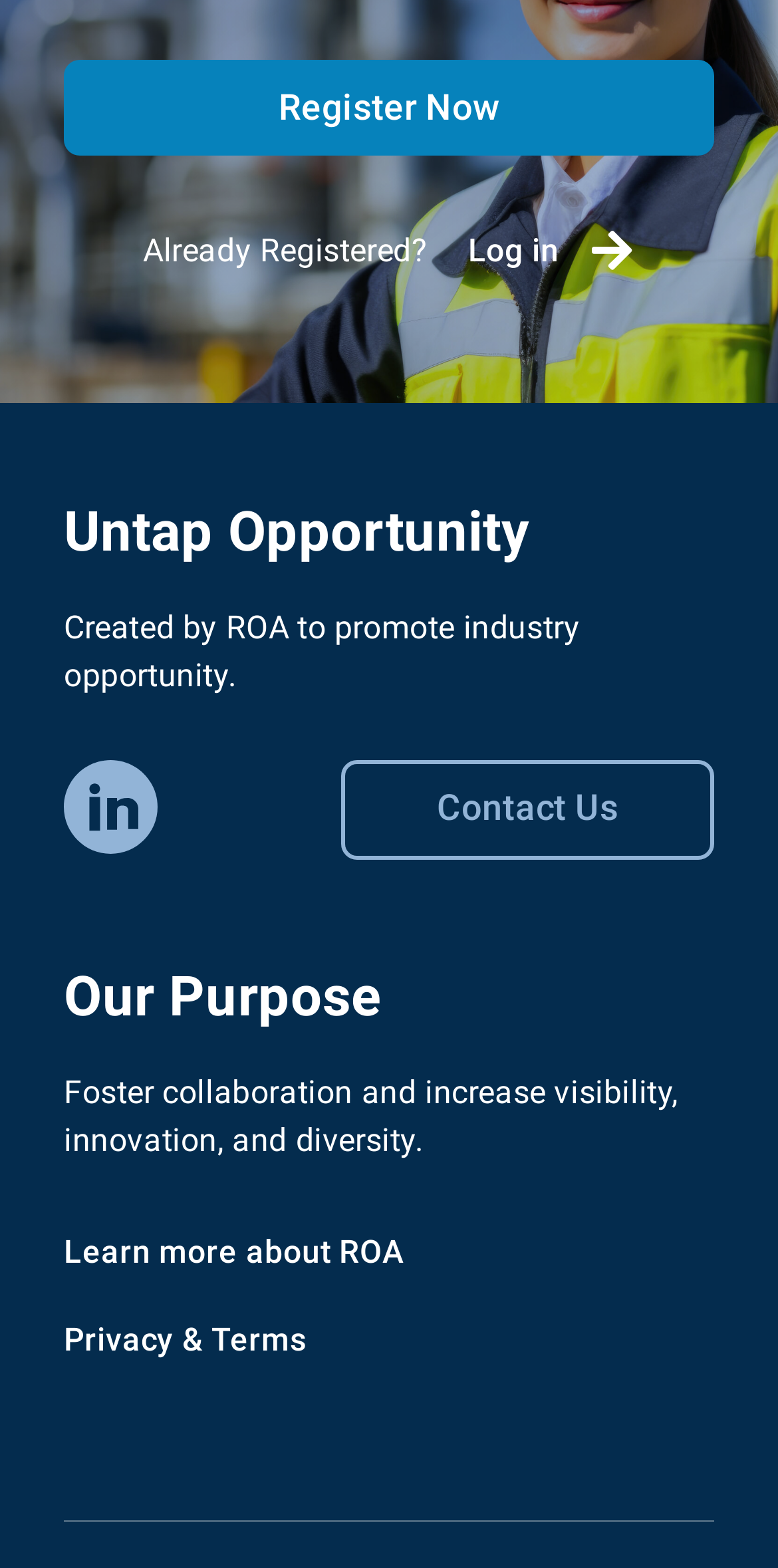Use a single word or phrase to respond to the question:
What is the relationship between ROA and industry opportunity?

Promote